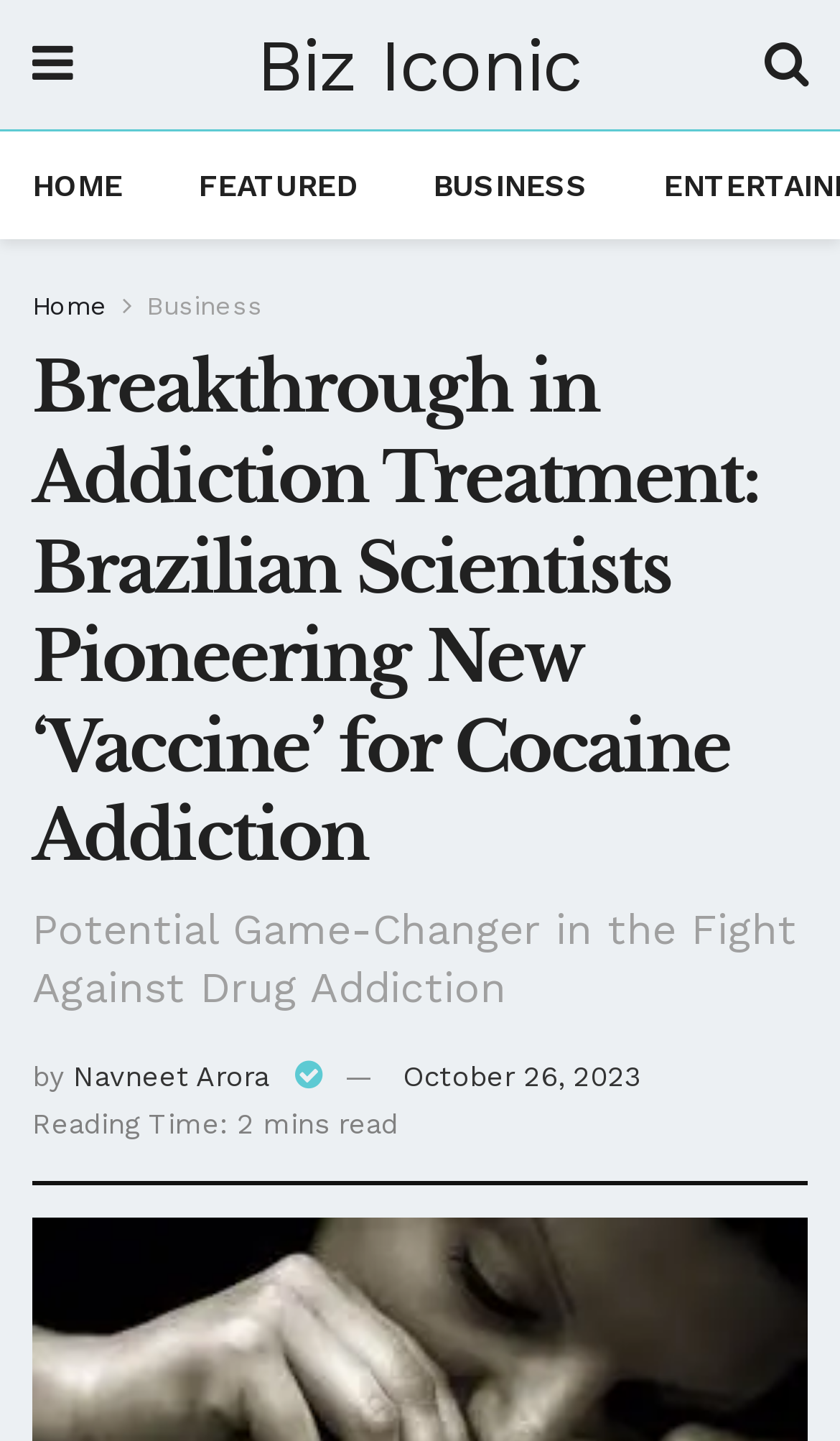Elaborate on the different components and information displayed on the webpage.

The webpage appears to be a news article or blog post about a breakthrough in addiction treatment, specifically a new "vaccine" for cocaine addiction developed by Brazilian scientists. 

At the top left of the page, there is a Biz Iconic logo, accompanied by a few icons, including a home icon and a search icon, on the top right. Below these icons, there is a navigation menu with links to "HOME", "FEATURED", and "BUSINESS" sections.

The main content of the page is divided into two sections. The first section has a heading that reads "Breakthrough in Addiction Treatment: Brazilian Scientists Pioneering New ‘Vaccine’ for Cocaine Addiction", which spans almost the entire width of the page. Below this heading, there is a subheading that reads "Potential Game-Changer in the Fight Against Drug Addiction", which is also quite wide.

Underneath the subheading, there is a byline that reads "by Navneet Arora" and a publication date "October 26, 2023". Additionally, there is a note indicating that the article takes 2 minutes to read.

There are no images on the page.